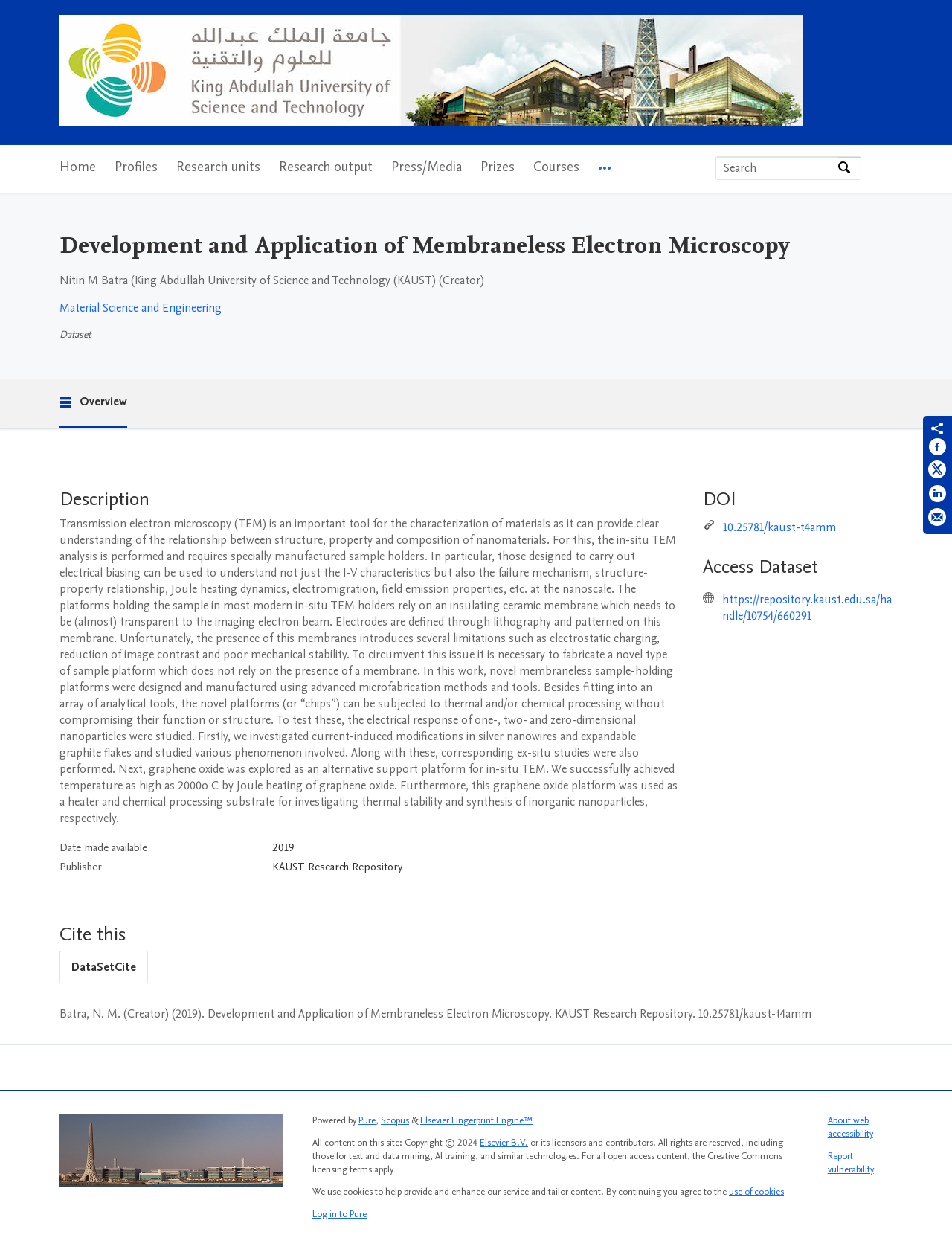Locate the heading on the webpage and return its text.

Development and Application of Membraneless Electron Microscopy